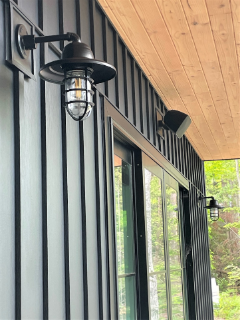Answer the question below with a single word or a brief phrase: 
What is the shape of the shade?

Bell-shaped